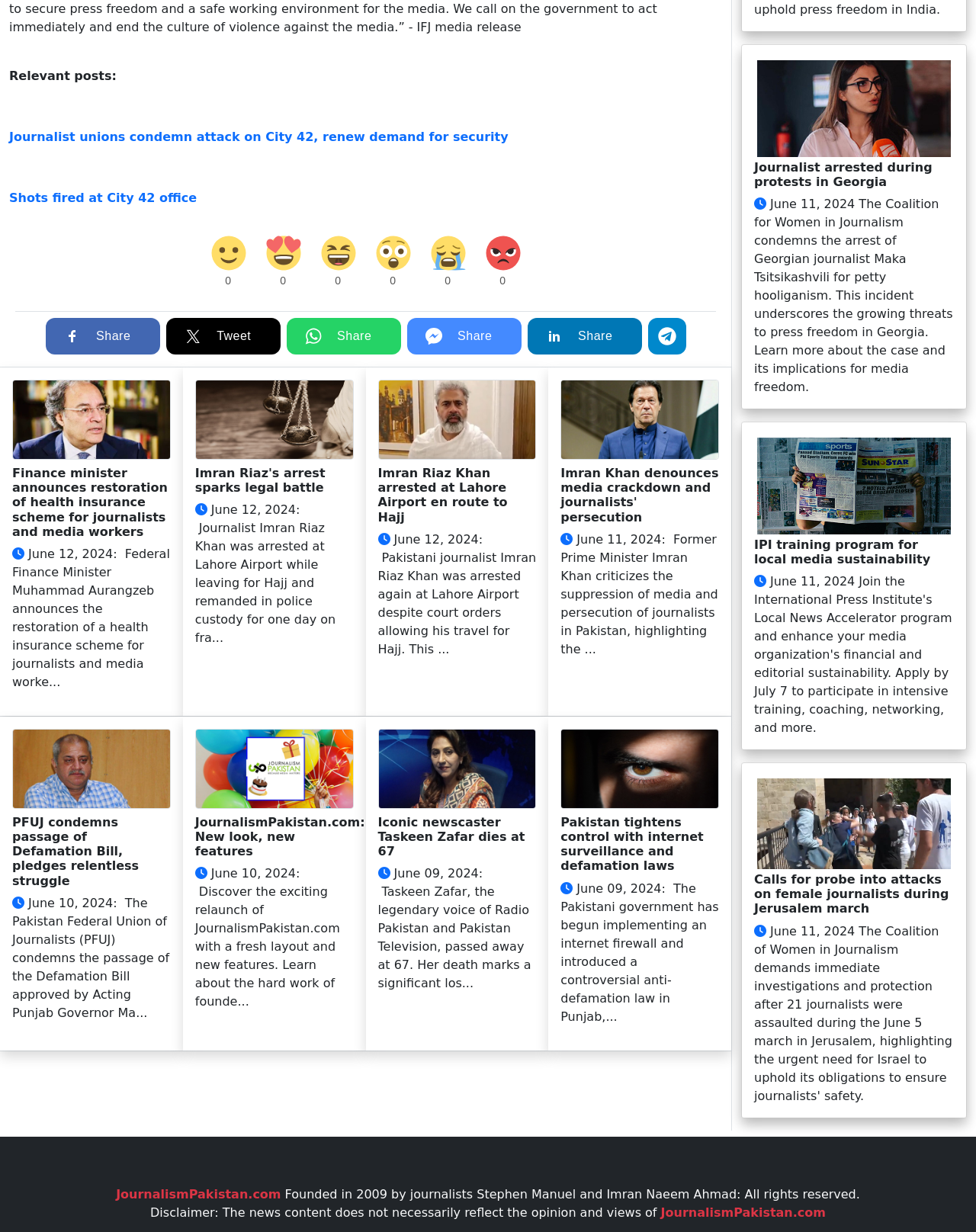What is the topic of the webpage?
Using the image, answer in one word or phrase.

Journalism